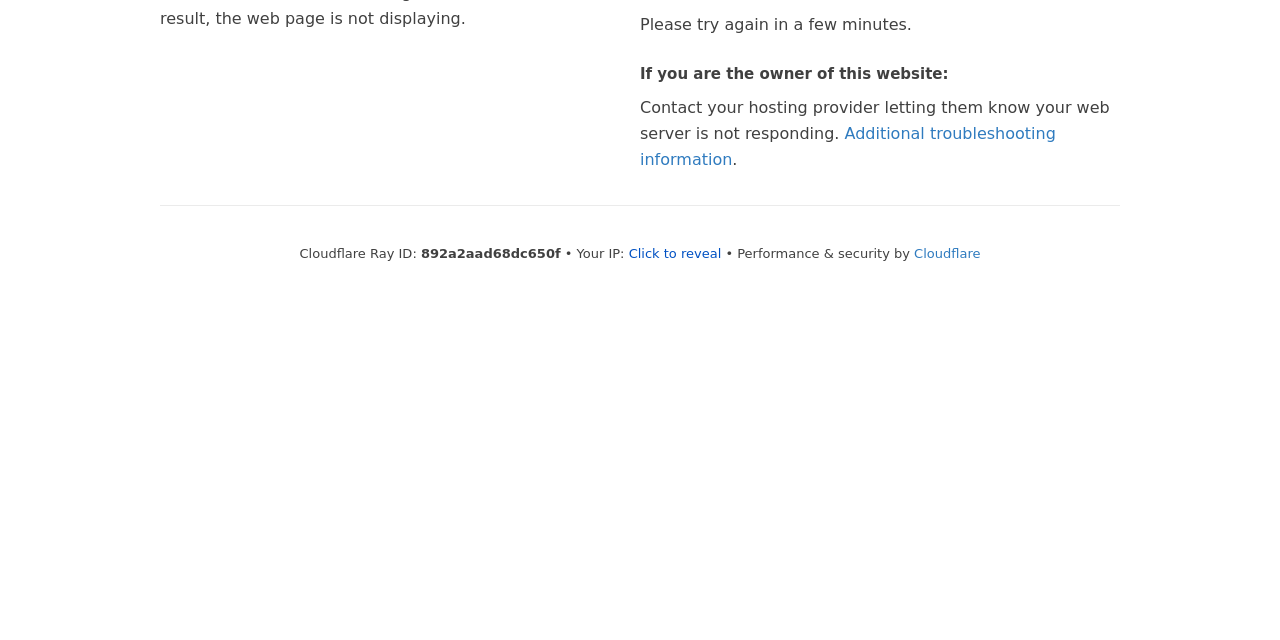Identify the bounding box for the UI element described as: "Click to reveal". Ensure the coordinates are four float numbers between 0 and 1, formatted as [left, top, right, bottom].

[0.491, 0.384, 0.563, 0.407]